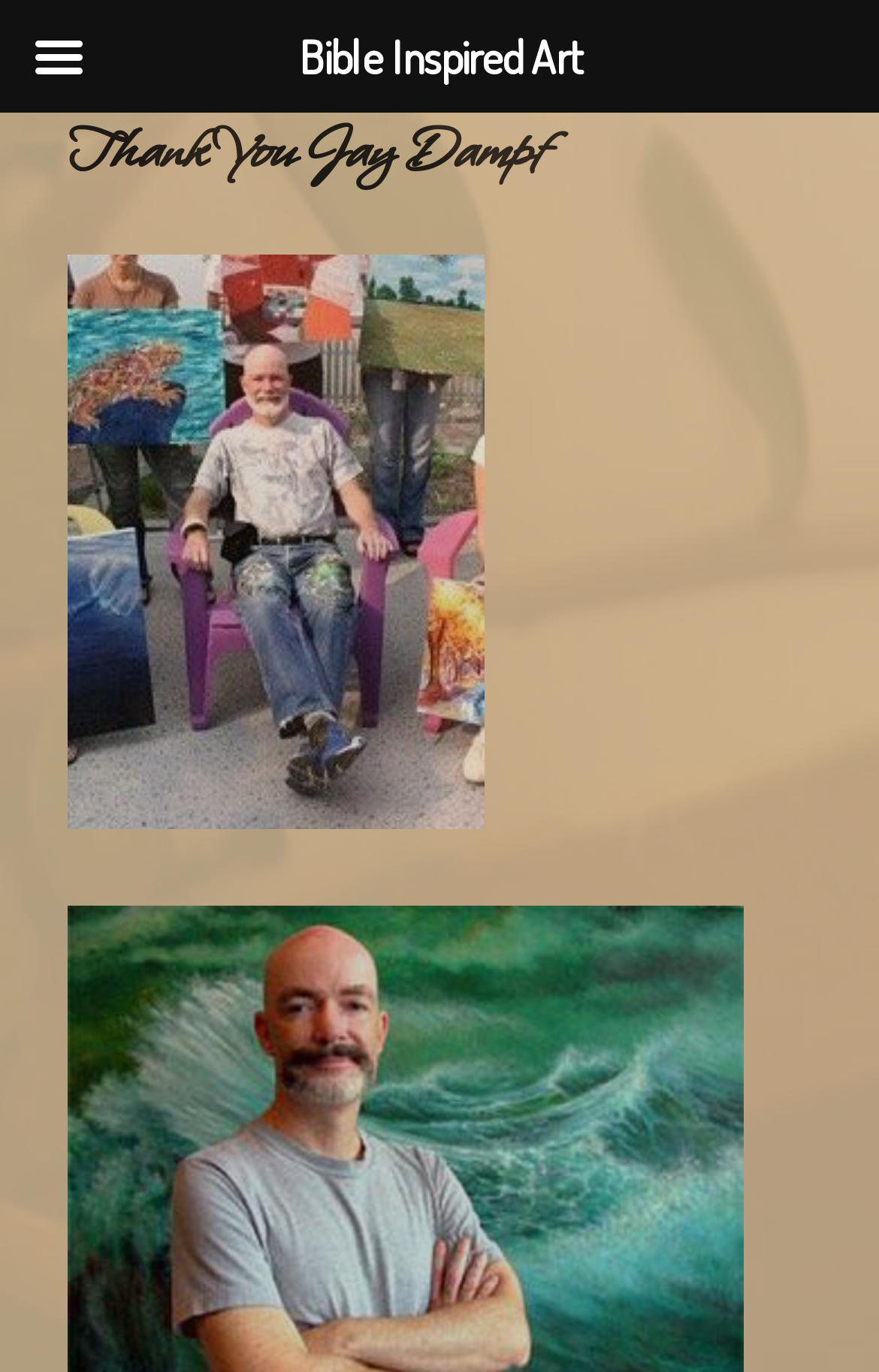Extract the main heading text from the webpage.

Thank You Jay Dampf